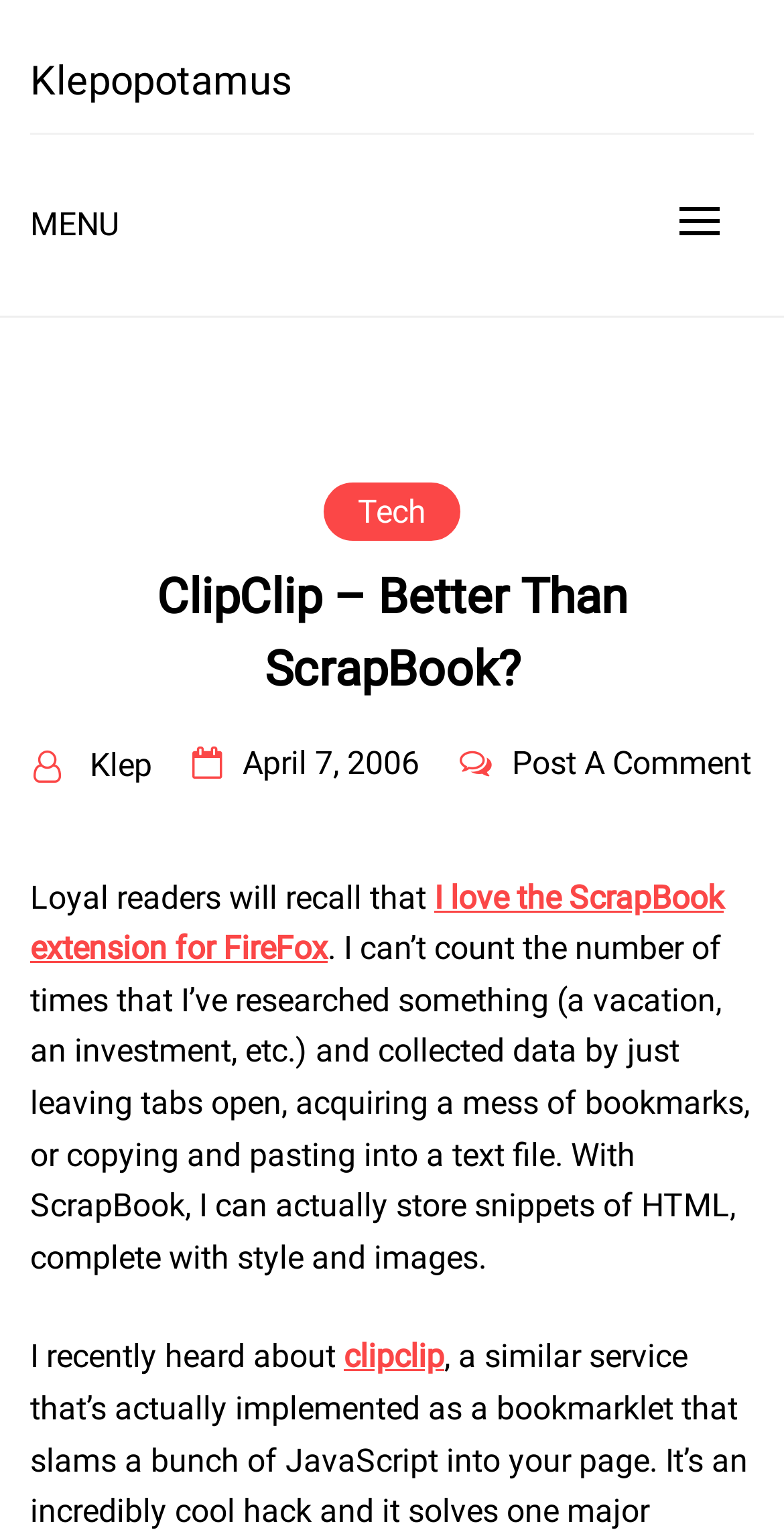Answer this question using a single word or a brief phrase:
What is the alternative to ScrapBook mentioned in the post?

ClipClip